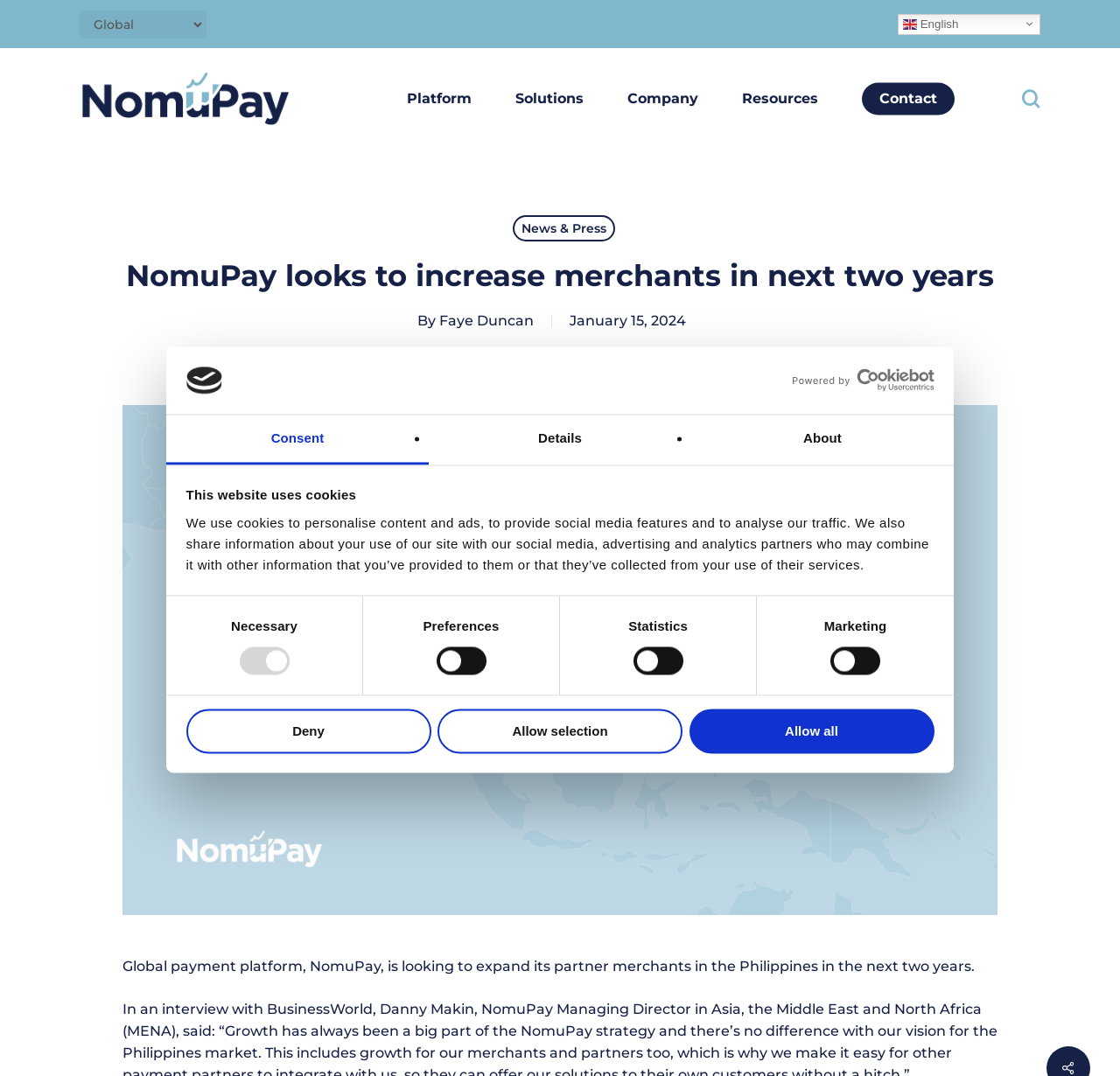What is the name of the company expanding in the Philippines?
Examine the image closely and answer the question with as much detail as possible.

The name of the company can be found in the heading of the webpage, which states 'NomuPay to expand in the Philippines | NomuPay Unified Payments'. Additionally, the logo of the company is displayed at the top left corner of the webpage with the text 'NomuPay'.